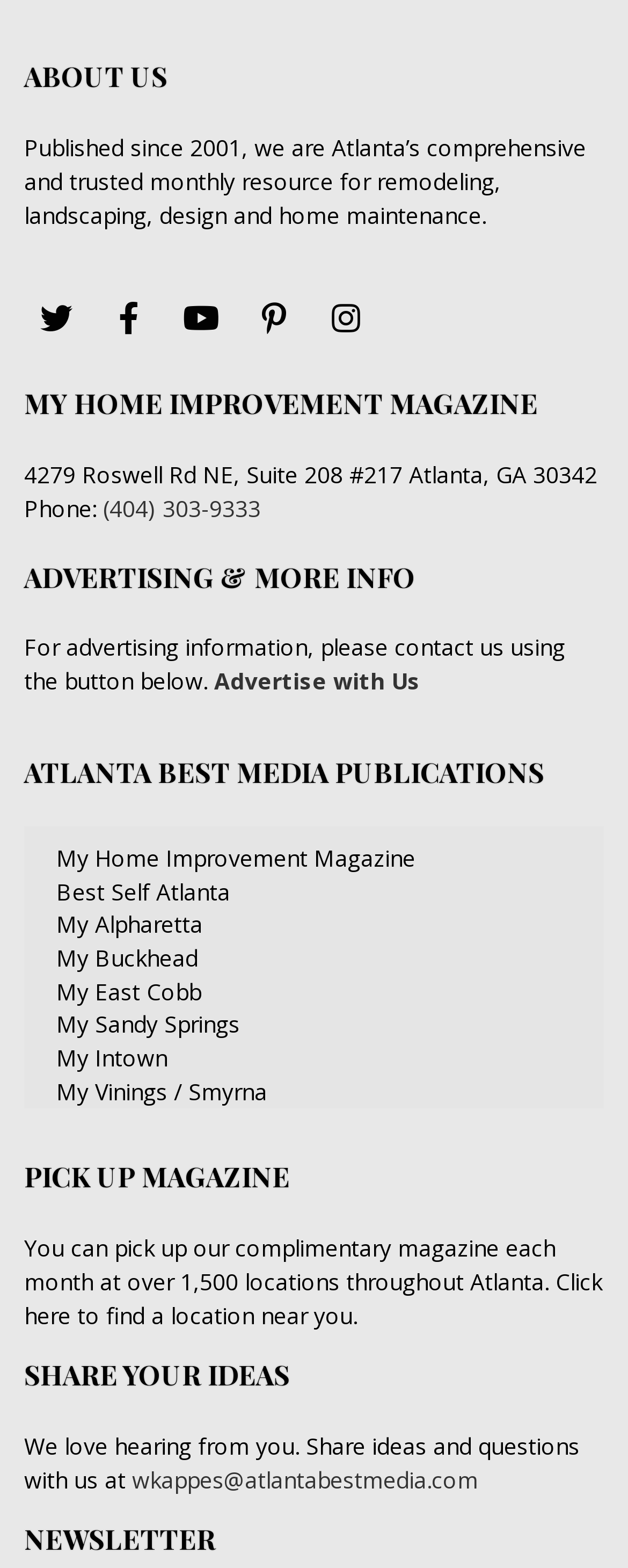Please identify the coordinates of the bounding box that should be clicked to fulfill this instruction: "Contact us by phone".

[0.164, 0.314, 0.415, 0.333]